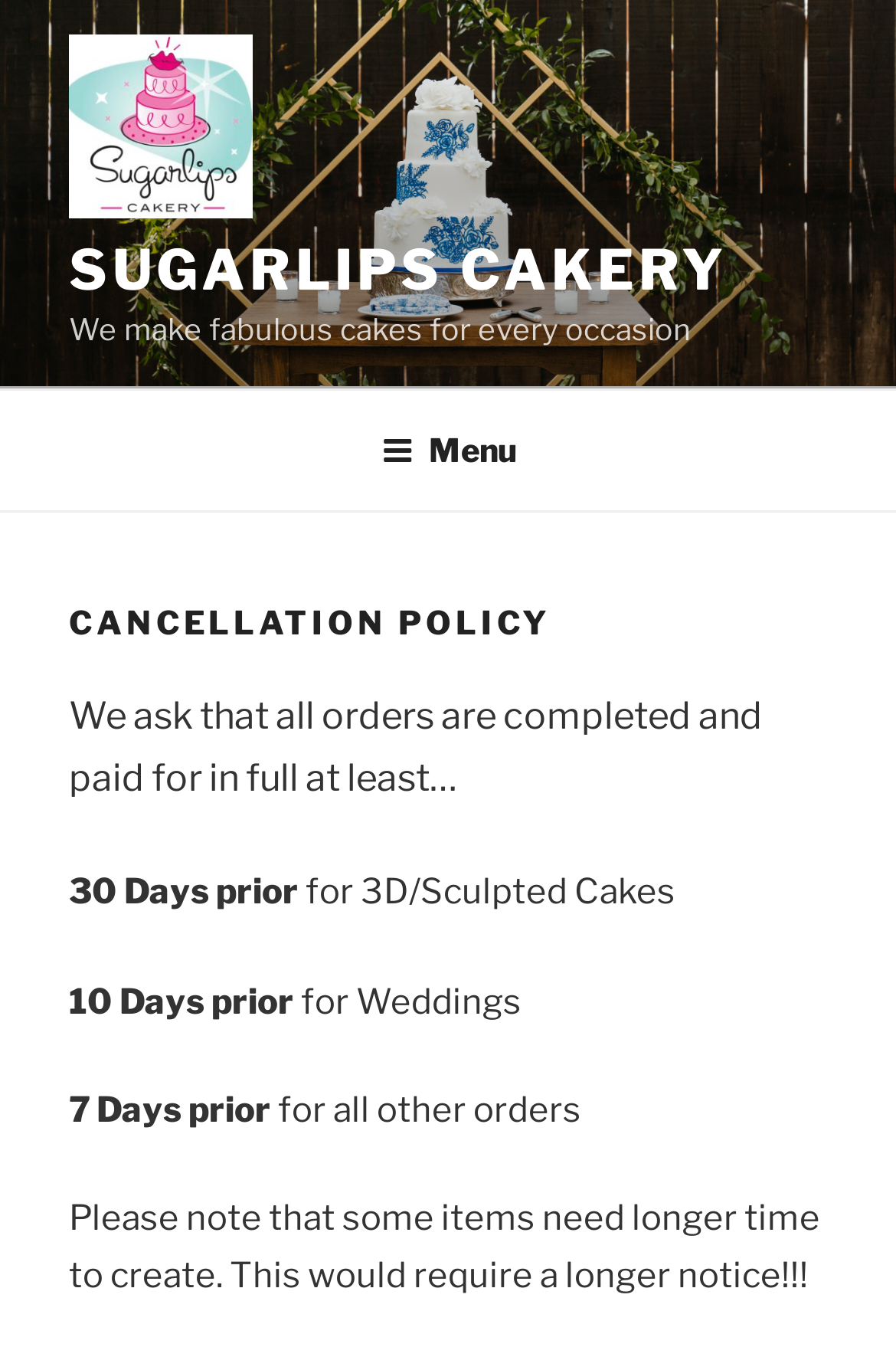From the image, can you give a detailed response to the question below:
What is the minimum notice period for 3D/Sculpted Cakes?

According to the cancellation policy, for 3D/Sculpted Cakes, the minimum notice period is 30 Days prior to the event, as stated in the StaticText element with the text '30 Days prior' and 'for 3D/Sculpted Cakes'.